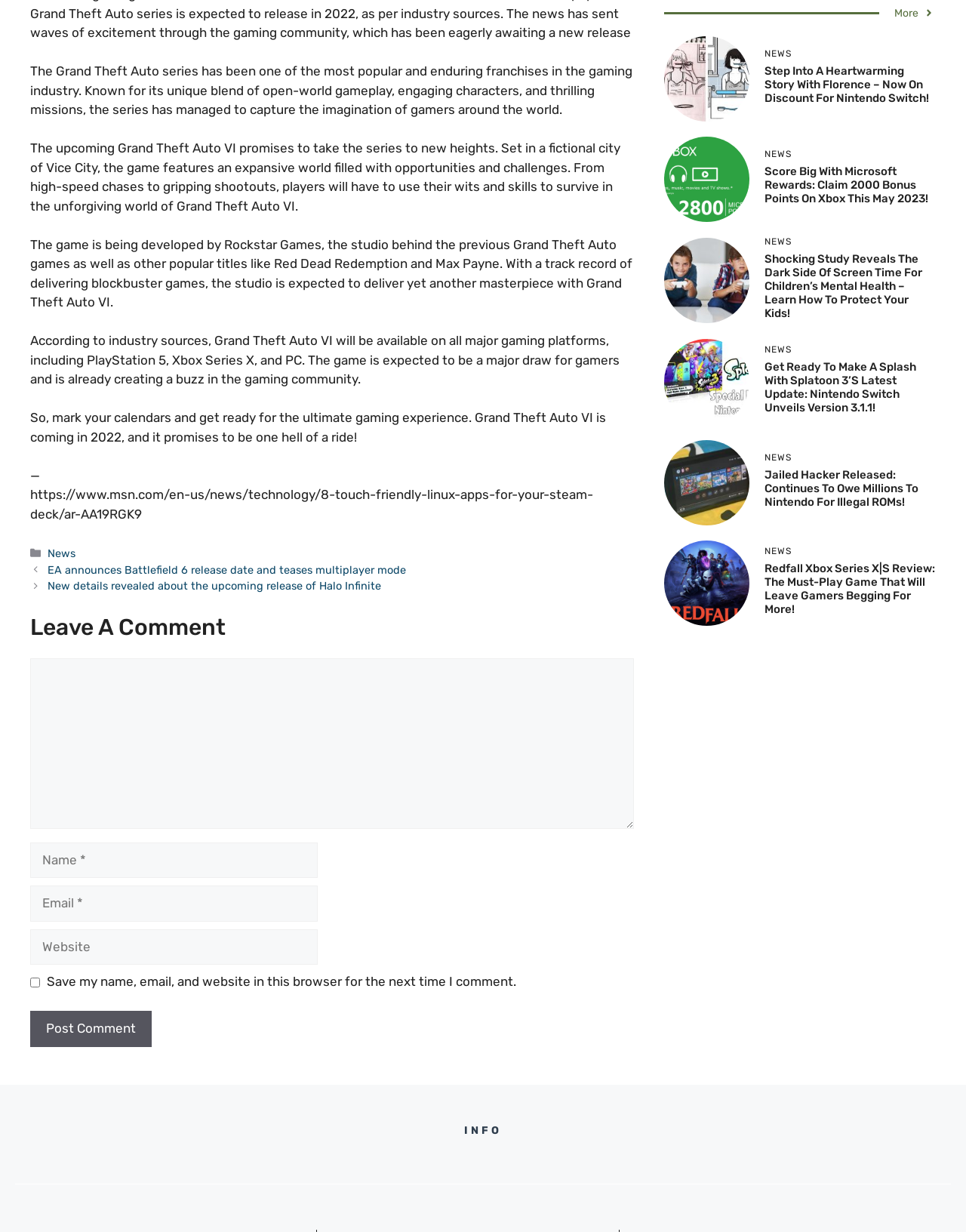Using the webpage screenshot, find the UI element described by parent_node: Comment name="comment". Provide the bounding box coordinates in the format (top-left x, top-left y, bottom-right x, bottom-right y), ensuring all values are floating point numbers between 0 and 1.

[0.031, 0.535, 0.656, 0.673]